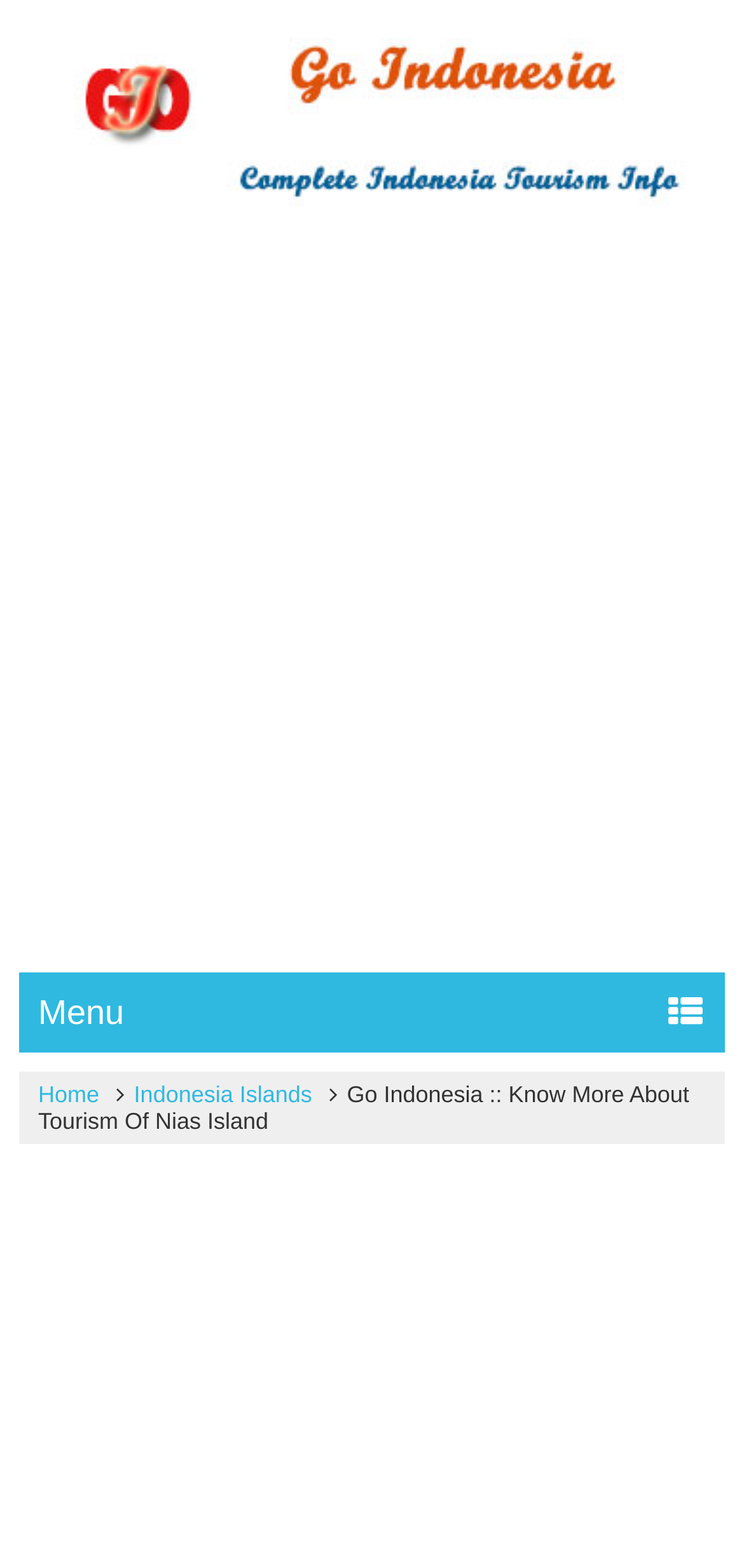Extract the primary heading text from the webpage.

Go Indonesia :: Know More About Tourism Of Nias Island